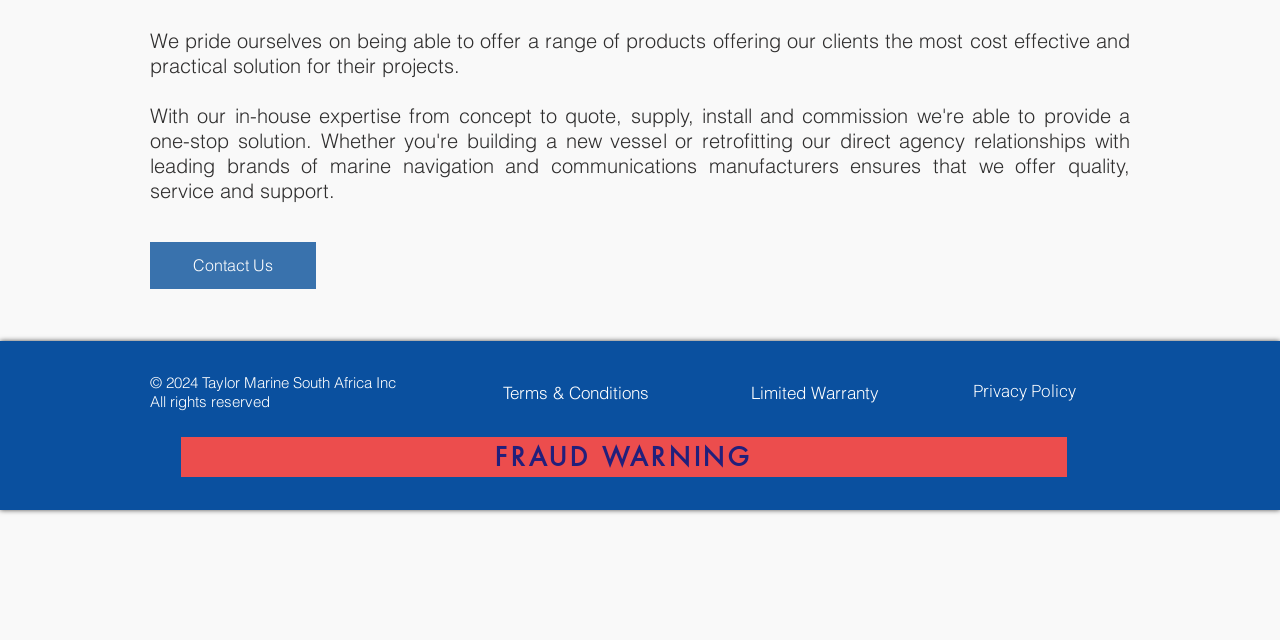Predict the bounding box coordinates for the UI element described as: "Usercentrics Consent Management Platform Logo". The coordinates should be four float numbers between 0 and 1, presented as [left, top, right, bottom].

None